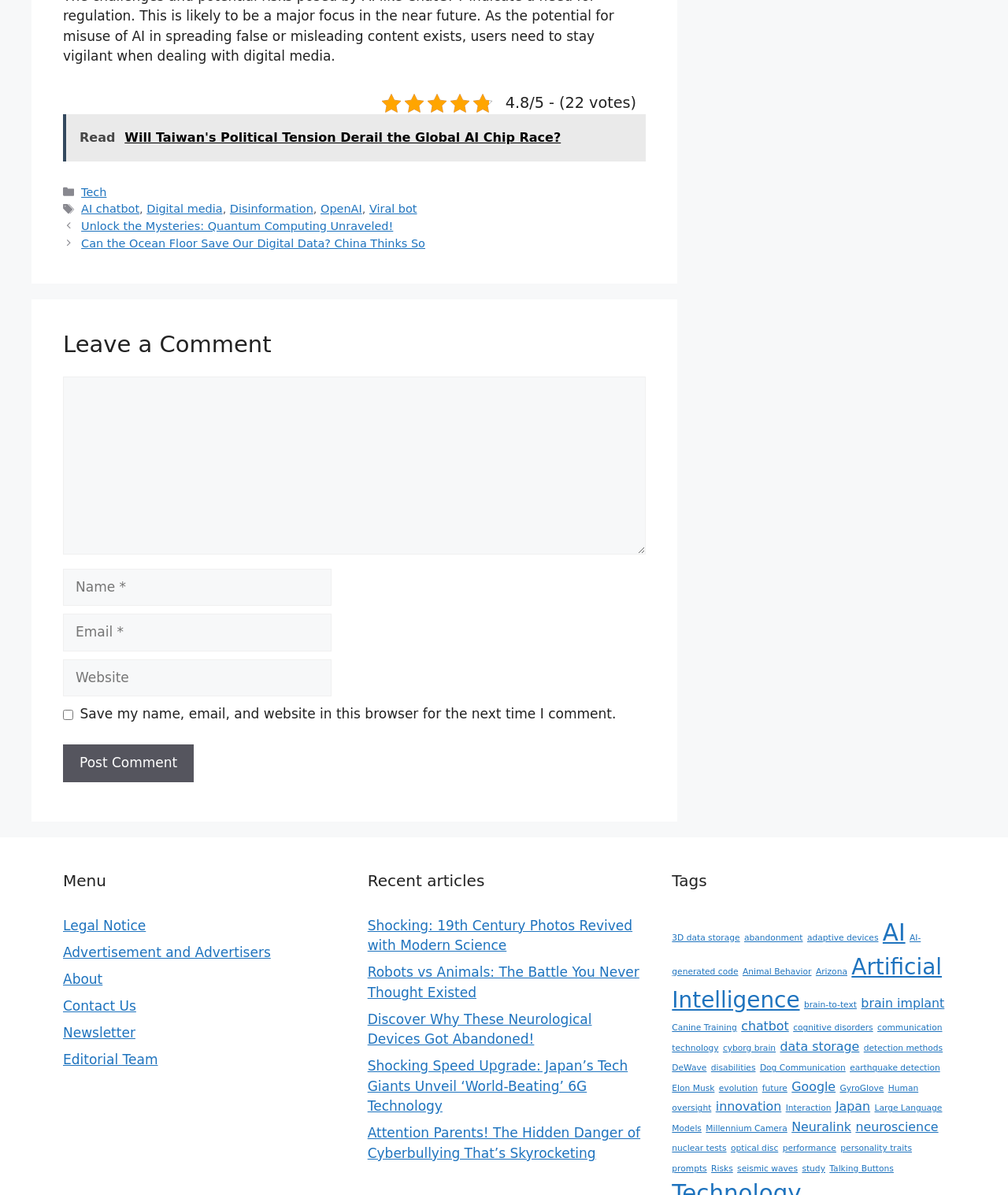Determine the bounding box coordinates of the clickable element necessary to fulfill the instruction: "View the tags related to AI". Provide the coordinates as four float numbers within the 0 to 1 range, i.e., [left, top, right, bottom].

[0.876, 0.769, 0.898, 0.792]